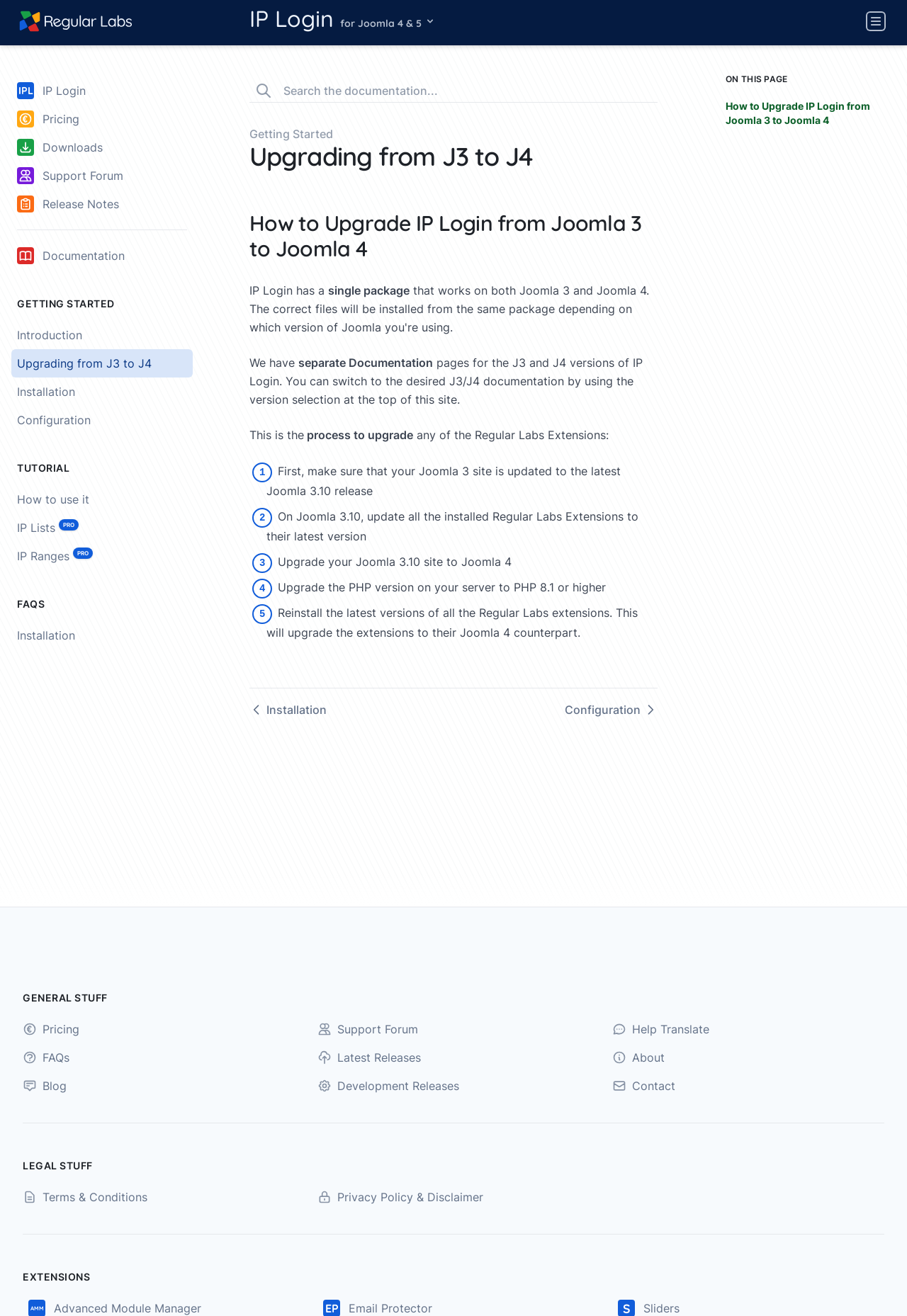Determine the bounding box coordinates of the clickable element to achieve the following action: 'Search the documentation'. Provide the coordinates as four float values between 0 and 1, formatted as [left, top, right, bottom].

[0.275, 0.06, 0.725, 0.078]